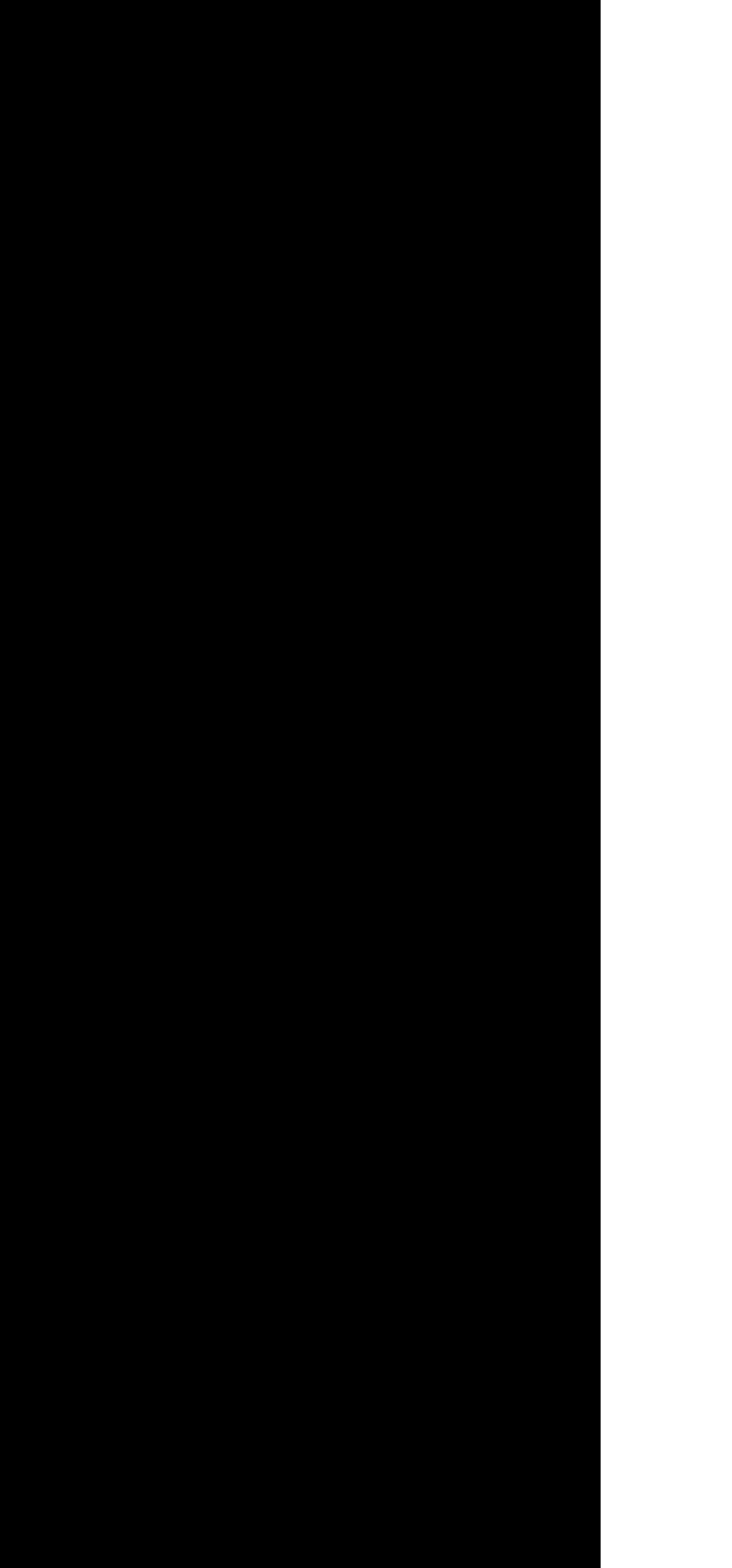What is the label of the last input field?
Please give a detailed and elaborate explanation in response to the question.

The last input field before the submit button has a label 'Subject', which suggests that users can enter a subject or topic related to their message or inquiry.